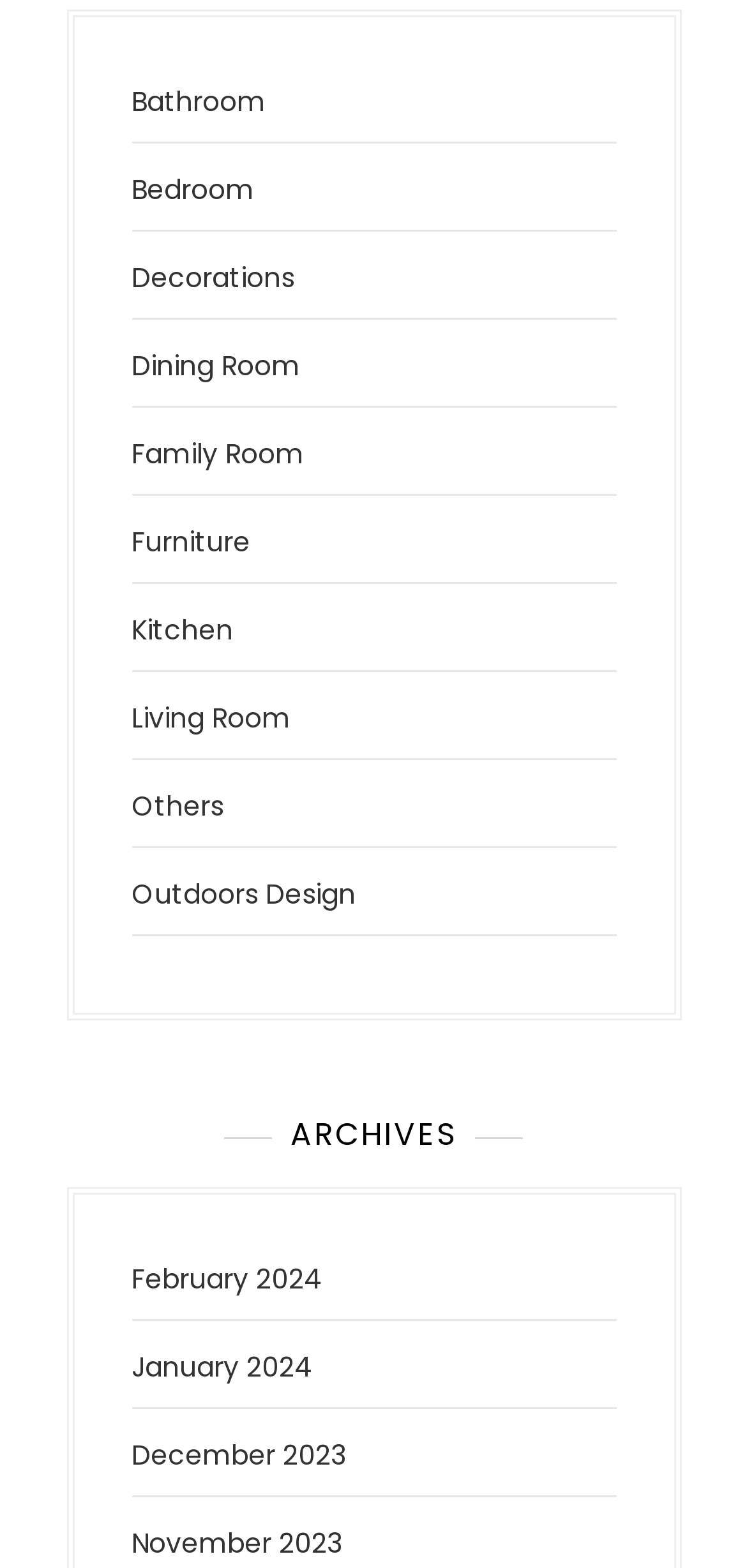Using the provided element description: "Others", identify the bounding box coordinates. The coordinates should be four floats between 0 and 1 in the order [left, top, right, bottom].

[0.176, 0.502, 0.299, 0.527]